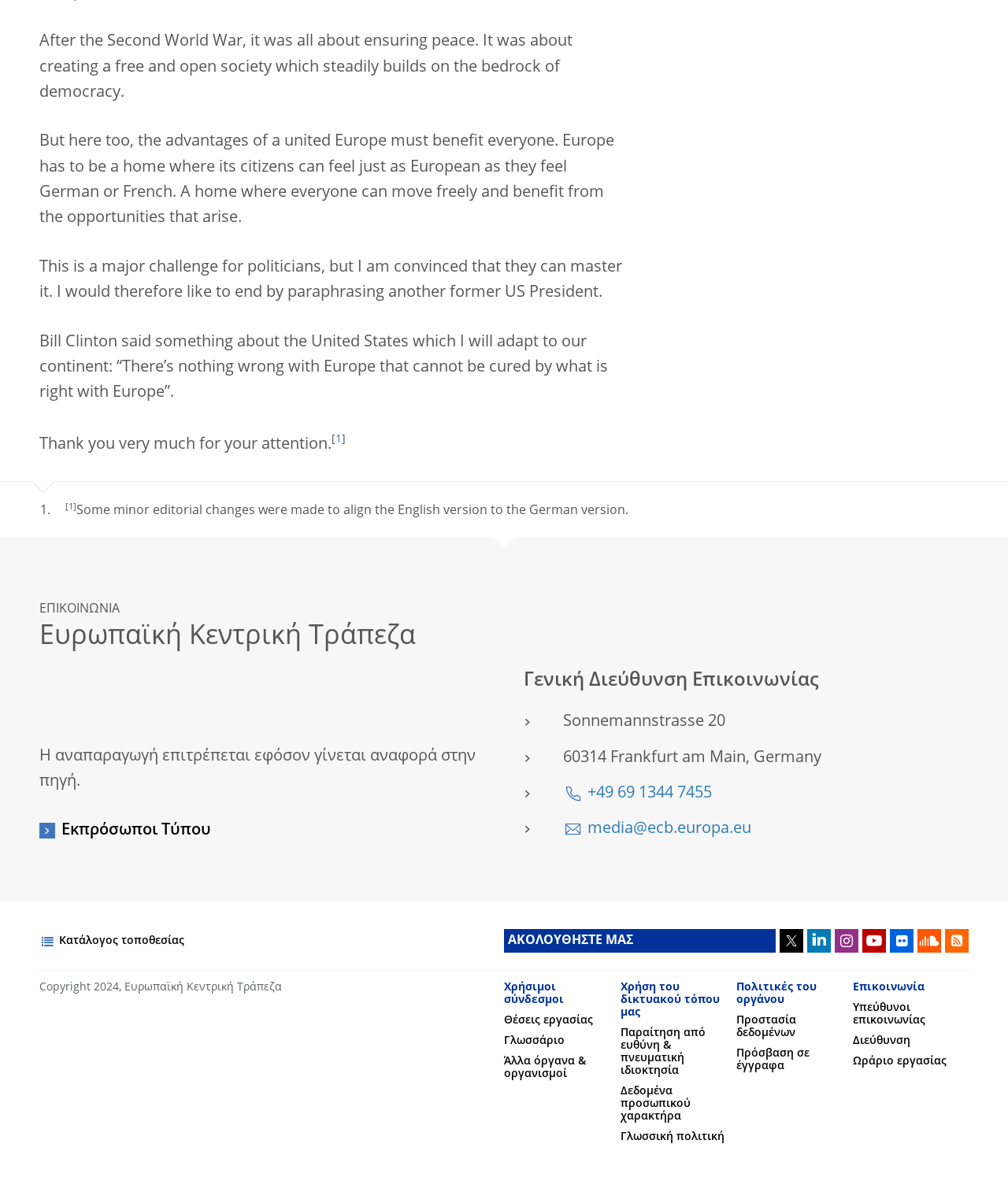Examine the screenshot and answer the question in as much detail as possible: What is the address of the institution?

I found the answer by looking at the static text elements with the address information, which are located below the heading 'Γενική Διεύθυνση Επικοινωνίας'.